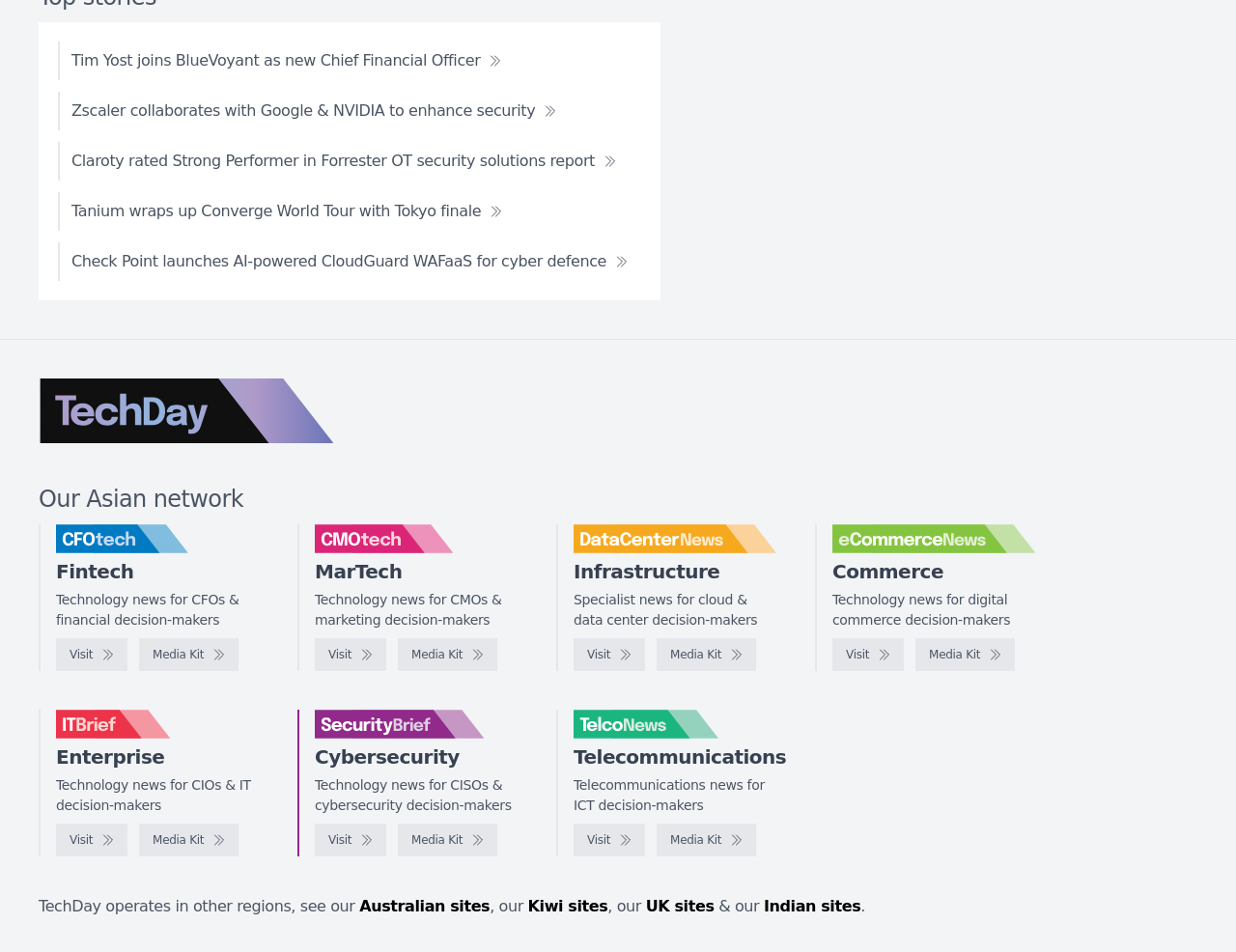Pinpoint the bounding box coordinates of the clickable area needed to execute the instruction: "Read about Claroty". The coordinates should be specified as four float numbers between 0 and 1, i.e., [left, top, right, bottom].

[0.047, 0.149, 0.509, 0.19]